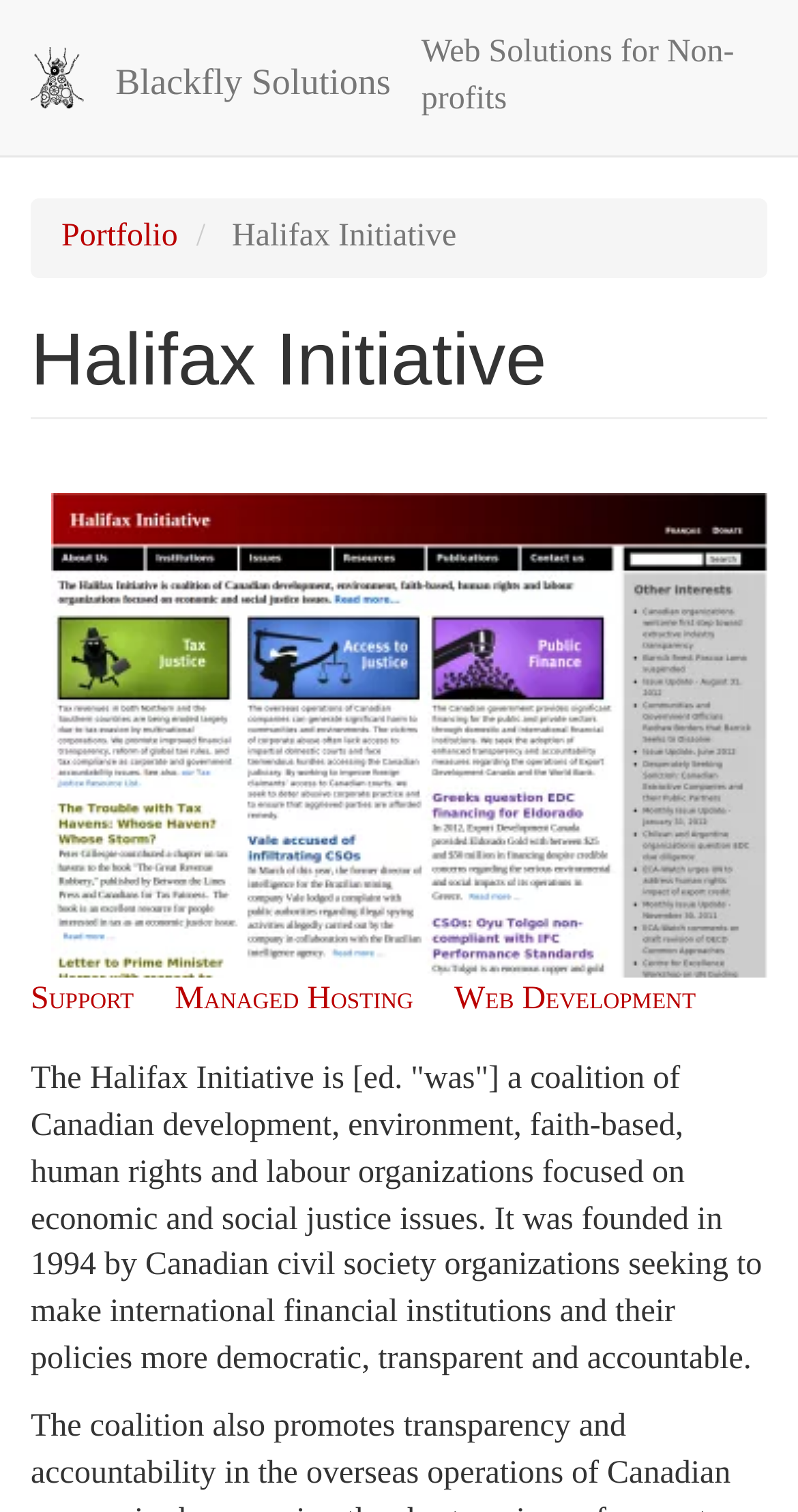Determine the bounding box coordinates of the UI element described below. Use the format (top-left x, top-left y, bottom-right x, bottom-right y) with floating point numbers between 0 and 1: Privacy Policy

None